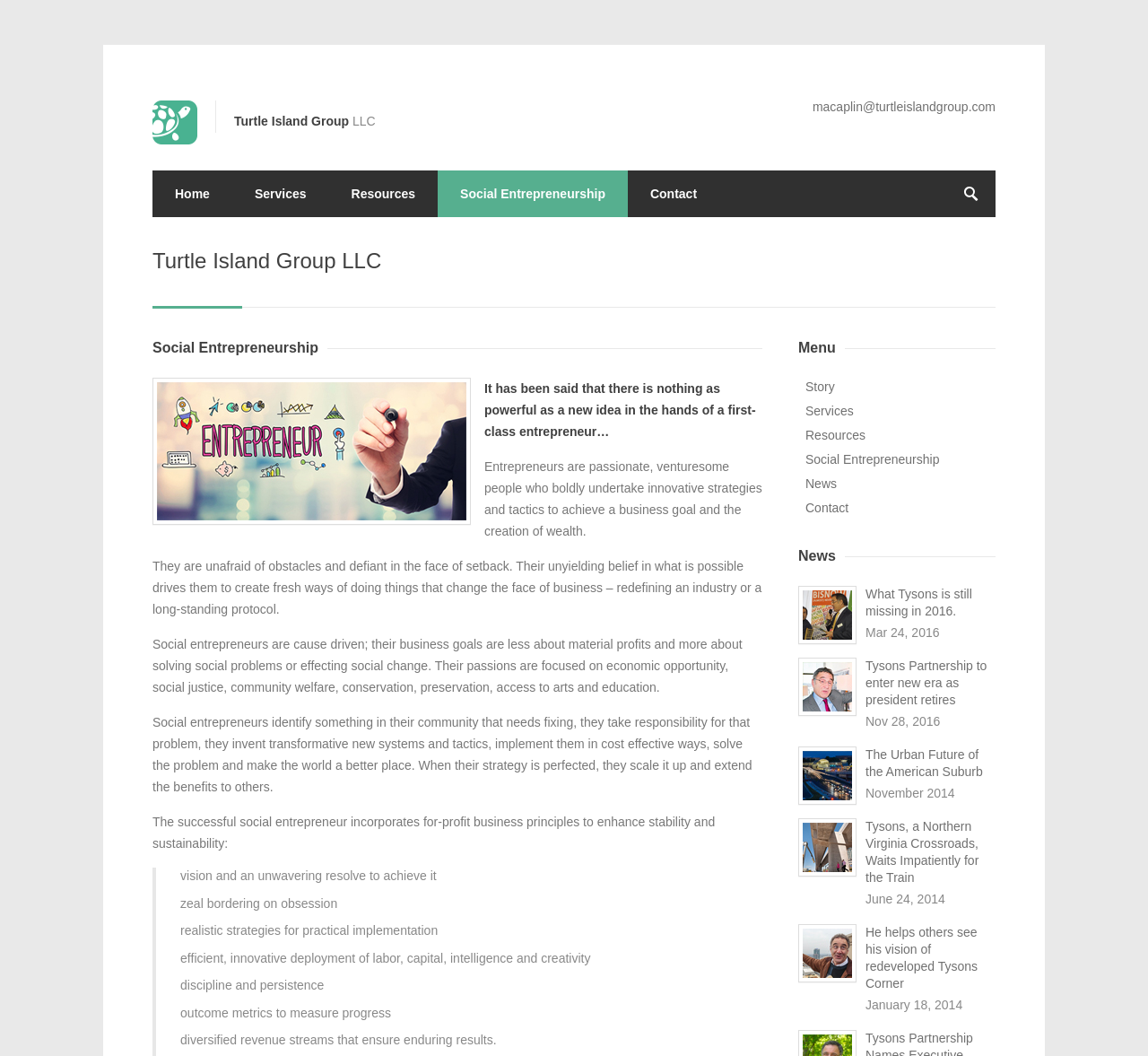What is the source of the news article 'Tysons, a Northern Virginia Crossroads, Waits Impatiently for the Train'?
Using the information from the image, provide a comprehensive answer to the question.

I found the news article 'Tysons, a Northern Virginia Crossroads, Waits Impatiently for the Train' and looked at the corresponding image, which indicates that the source is The New York Times.